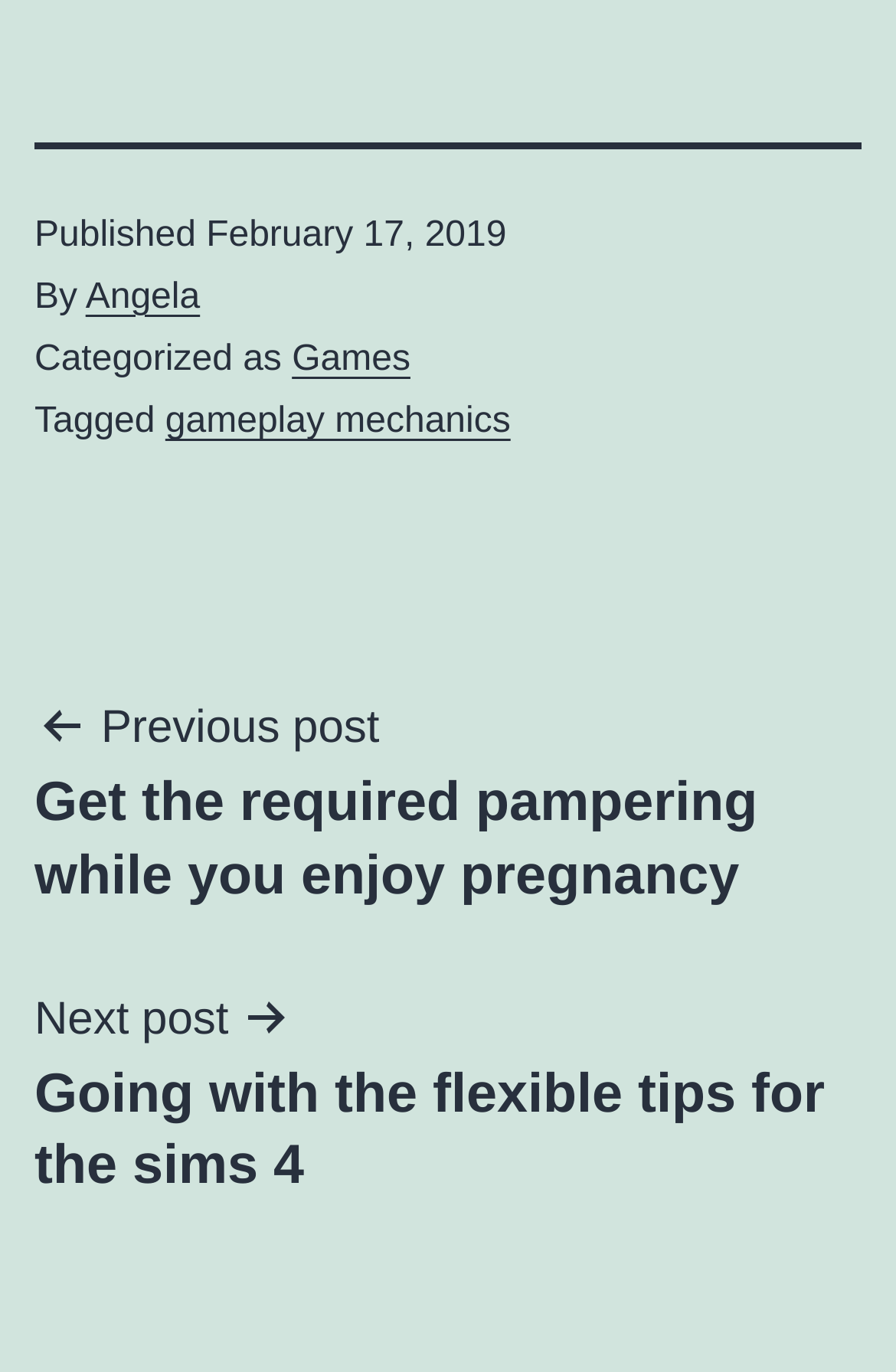Observe the image and answer the following question in detail: What is the date of the published post?

I found the date of the published post by looking at the footer section of the webpage, where it says 'Published' followed by the date 'February 17, 2019'.